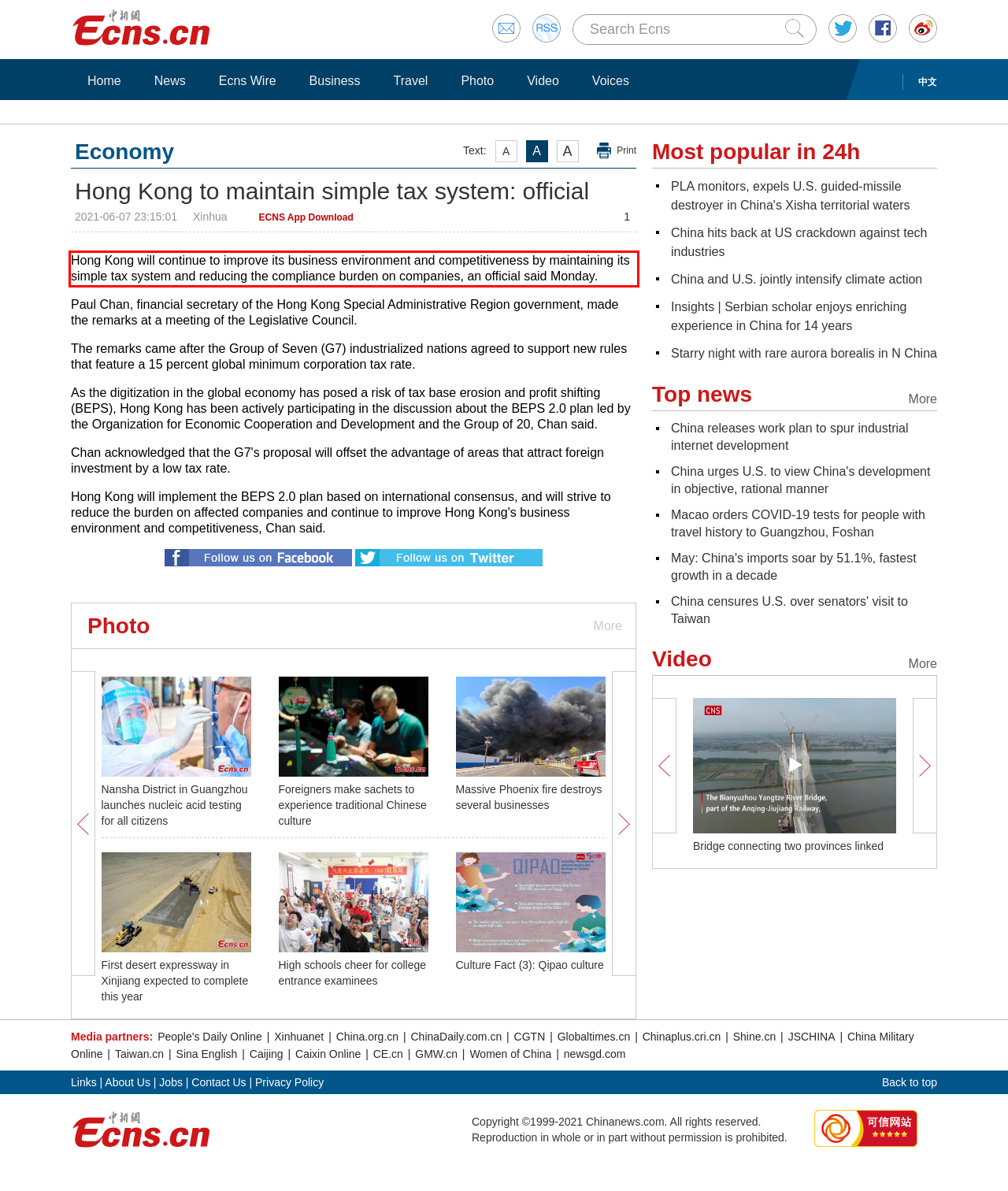Please examine the screenshot of the webpage and read the text present within the red rectangle bounding box.

Hong Kong will continue to improve its business environment and competitiveness by maintaining its simple tax system and reducing the compliance burden on companies, an official said Monday.